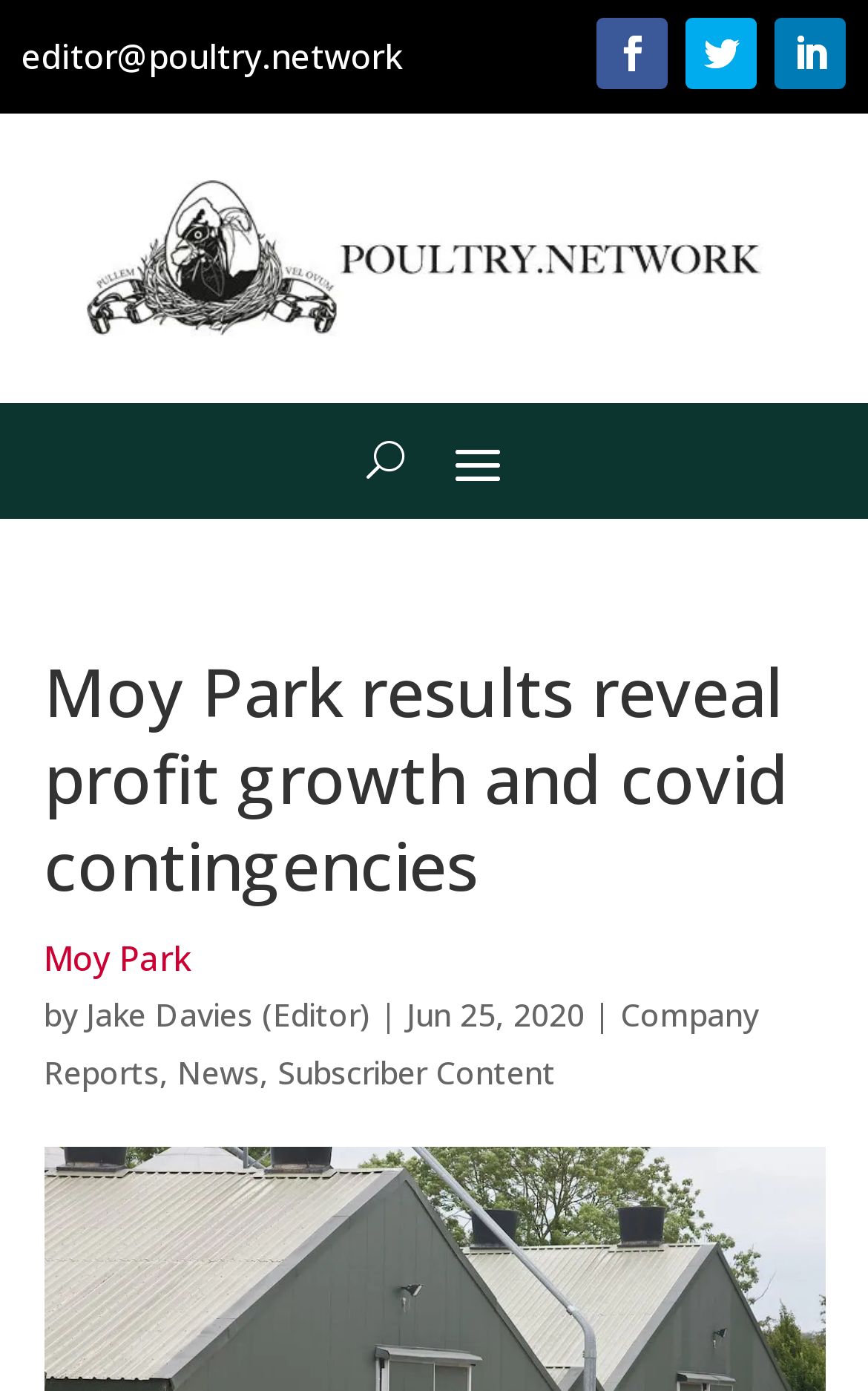Construct a thorough caption encompassing all aspects of the webpage.

The webpage appears to be a news article page, with a focus on a specific company's financial results. At the top left of the page, there is a small text element displaying the email address "editor@poultry.network". To the right of this, there are three social media links, represented by icons. 

Below these elements, there is a large image that spans most of the width of the page. 

Underneath the image, there is a prominent heading that reads "Moy Park results reveal profit growth and covid contingencies". This heading is followed by a link to "Moy Park", and then a byline that includes the name "Jake Davies (Editor)" and a date, "Jun 25, 2020". 

To the right of the byline, there are three links: "Company Reports", "News", and "Subscriber Content". These links are positioned near the bottom of the page. 

Additionally, there is a button with the label "U" located near the top right of the page.